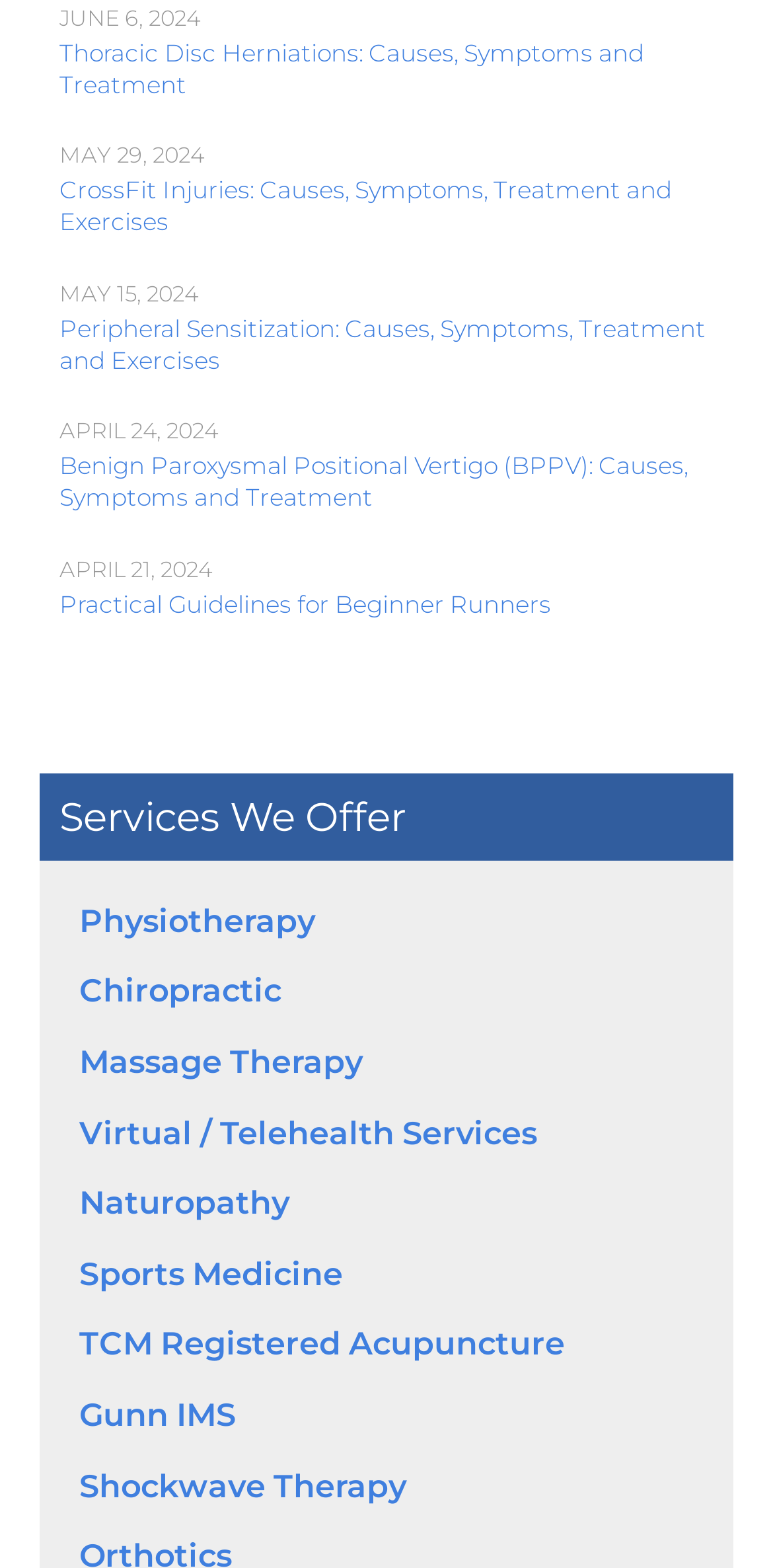Please provide a detailed answer to the question below based on the screenshot: 
What is the date of the article 'Thoracic Disc Herniations: Causes, Symptoms and Treatment'?

I found the date by looking at the StaticText element 'JUNE 6, 2024' which is located near the heading 'Thoracic Disc Herniations: Causes, Symptoms and Treatment'.